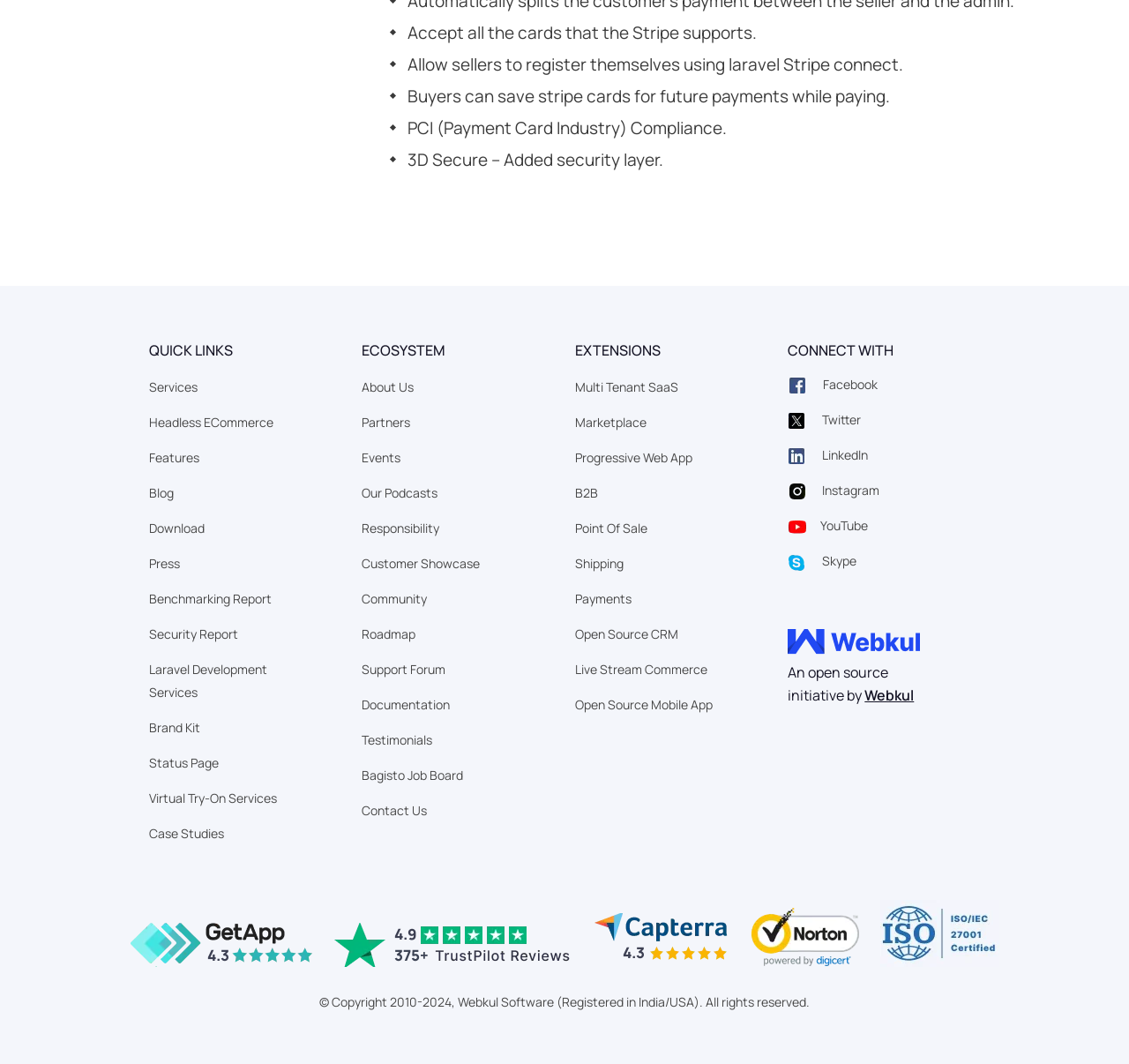Locate the bounding box coordinates of the clickable area to execute the instruction: "Check the Webkul logo". Provide the coordinates as four float numbers between 0 and 1, represented as [left, top, right, bottom].

[0.698, 0.589, 0.815, 0.617]